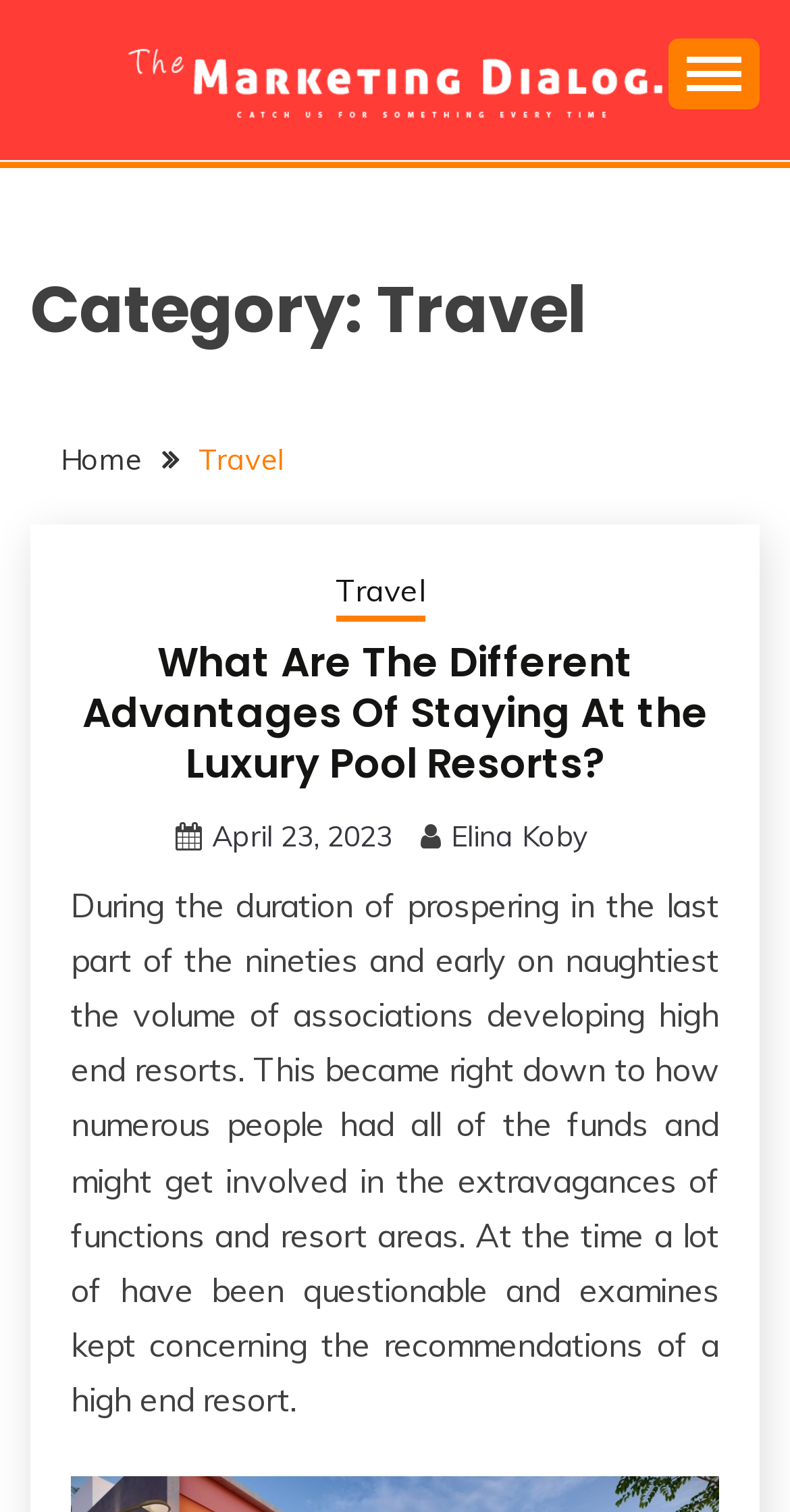Please identify the bounding box coordinates of the element on the webpage that should be clicked to follow this instruction: "Click on the 'Home' link". The bounding box coordinates should be given as four float numbers between 0 and 1, formatted as [left, top, right, bottom].

[0.077, 0.293, 0.179, 0.317]